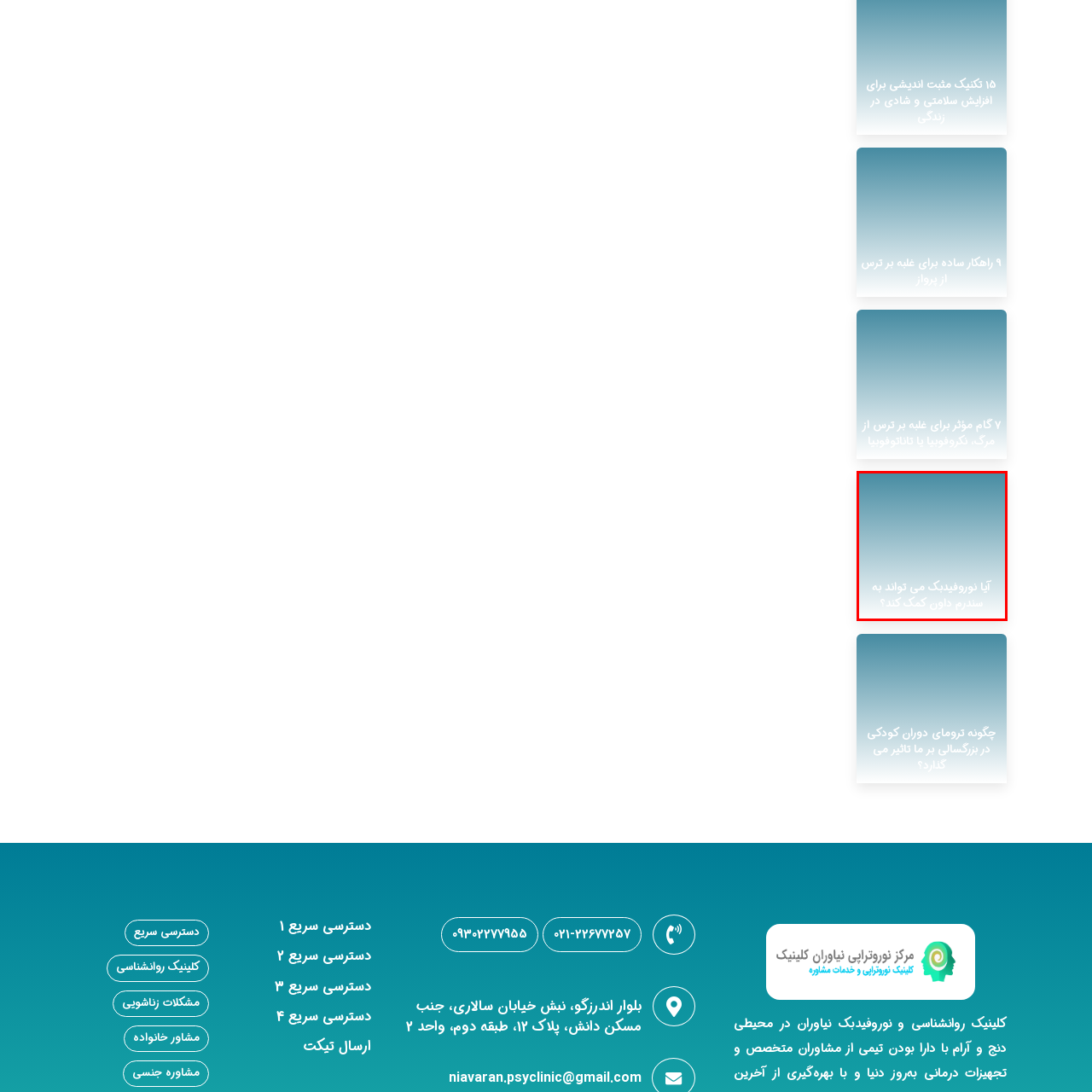Concentrate on the image bordered by the red line and give a one-word or short phrase answer to the following question:
What is the theme of the image?

Mental health